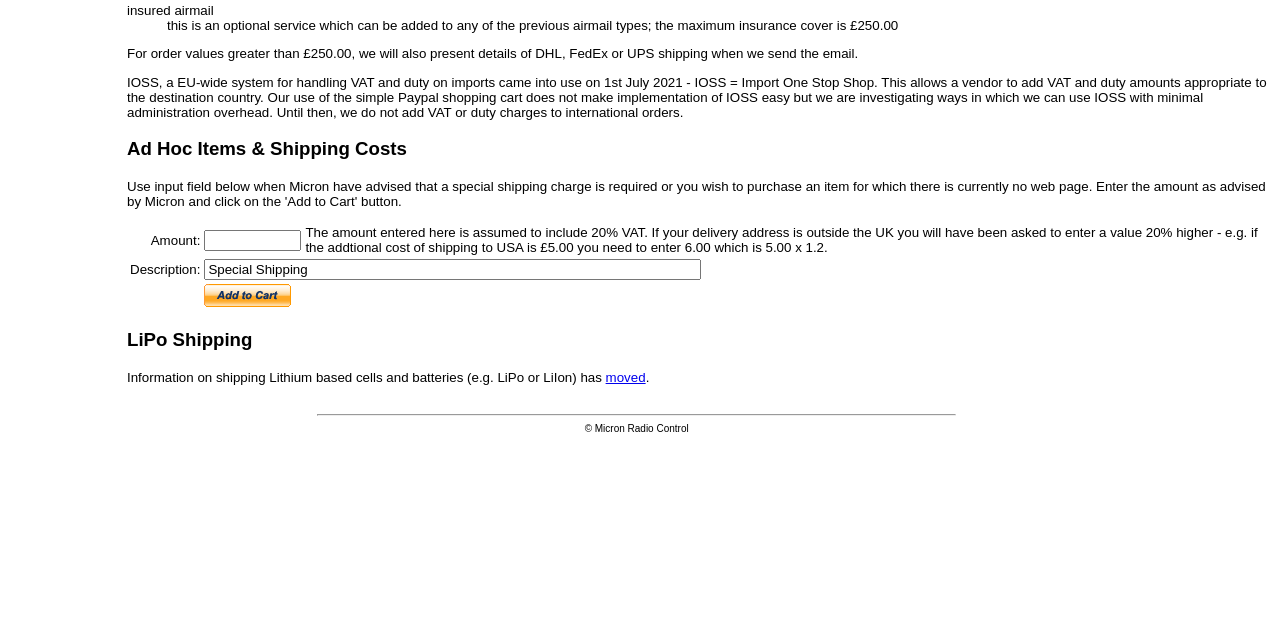Determine the bounding box for the UI element that matches this description: "name="special_shipping"".

[0.16, 0.359, 0.235, 0.392]